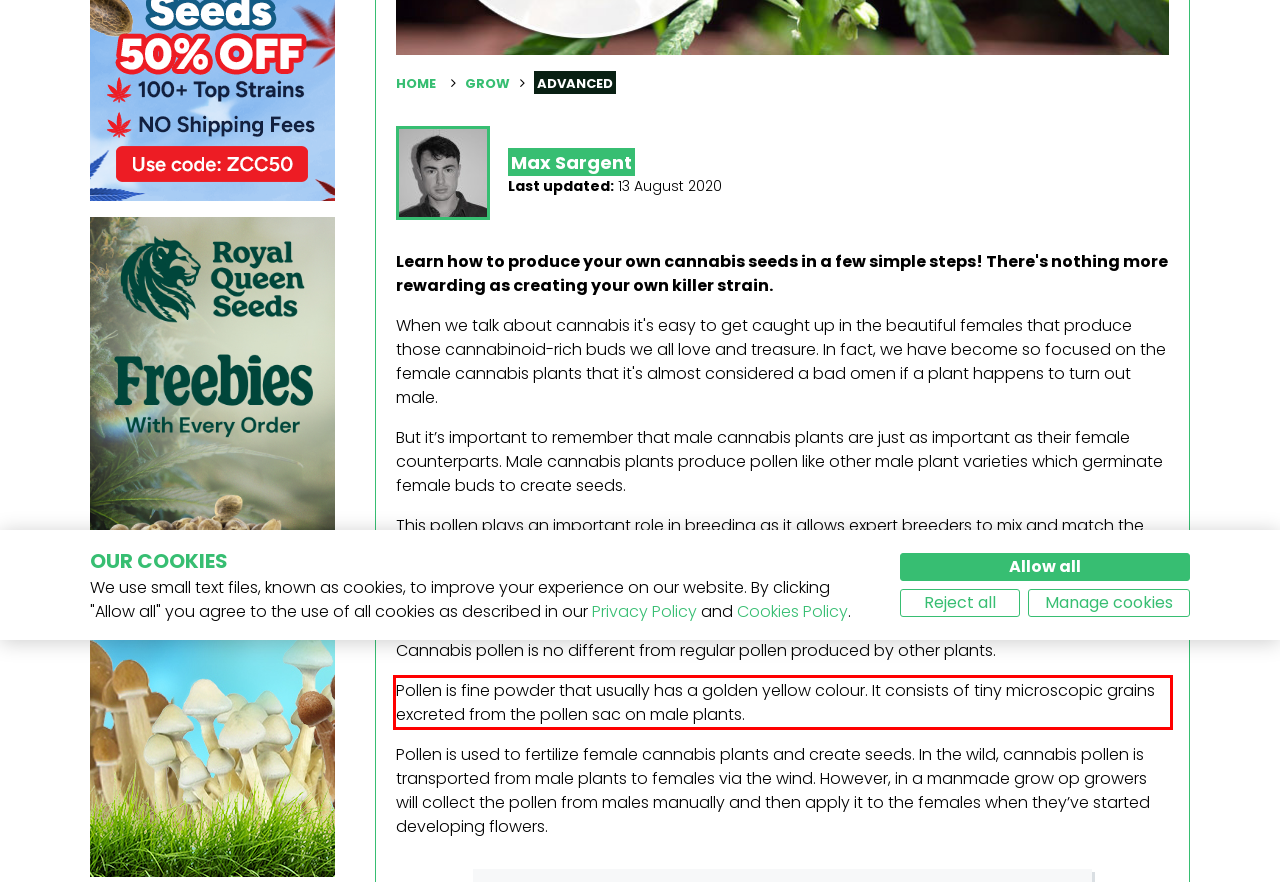You have a screenshot of a webpage, and there is a red bounding box around a UI element. Utilize OCR to extract the text within this red bounding box.

Pollen is fine powder that usually has a golden yellow colour. It consists of tiny microscopic grains excreted from the pollen sac on male plants.